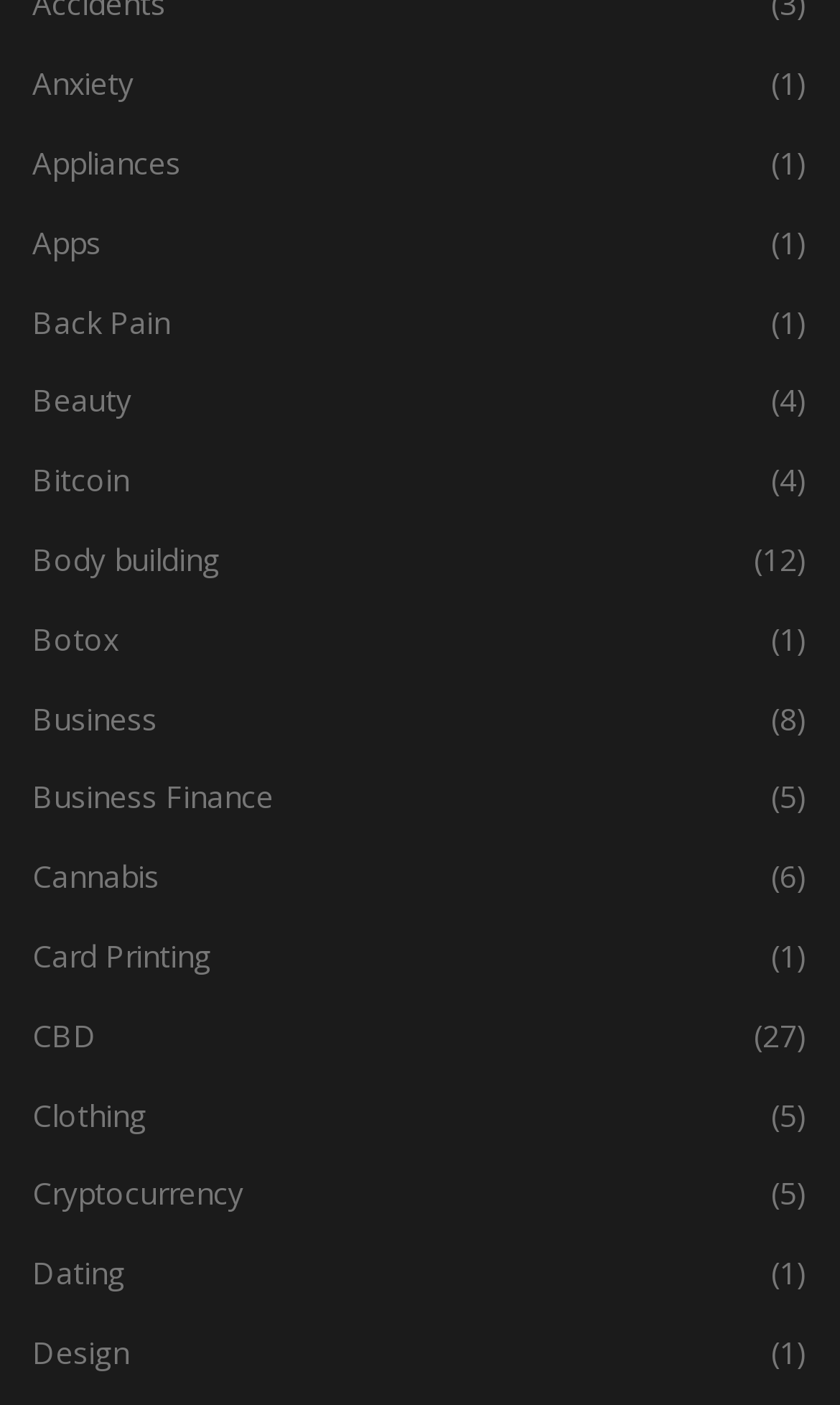Provide a single word or phrase to answer the given question: 
How many categories have only one subtopic?

4